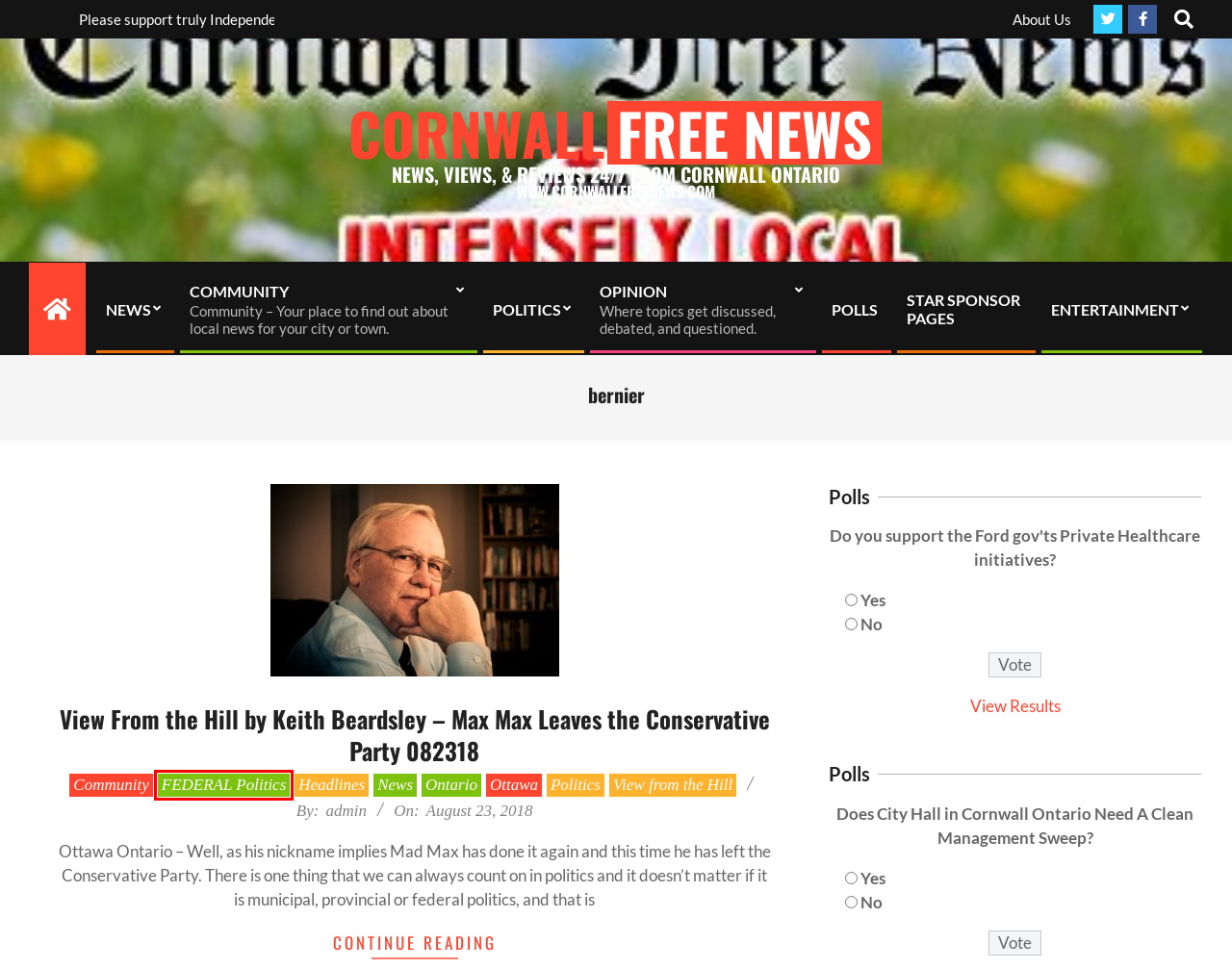Review the screenshot of a webpage which includes a red bounding box around an element. Select the description that best fits the new webpage once the element in the bounding box is clicked. Here are the candidates:
A. admin – The Cornwall Free News
B. FEDERAL Politics – The Cornwall Free News
C. View from the Hill – The Cornwall Free News
D. Headlines – The Cornwall Free News
E. Star Sponsor Pages – The Cornwall Free News
F. Community – The Cornwall Free News
G. Ottawa – The Cornwall Free News
H. The Cornwall Free News – News, Views, & Reviews 24/7 from Cornwall Ontario

B